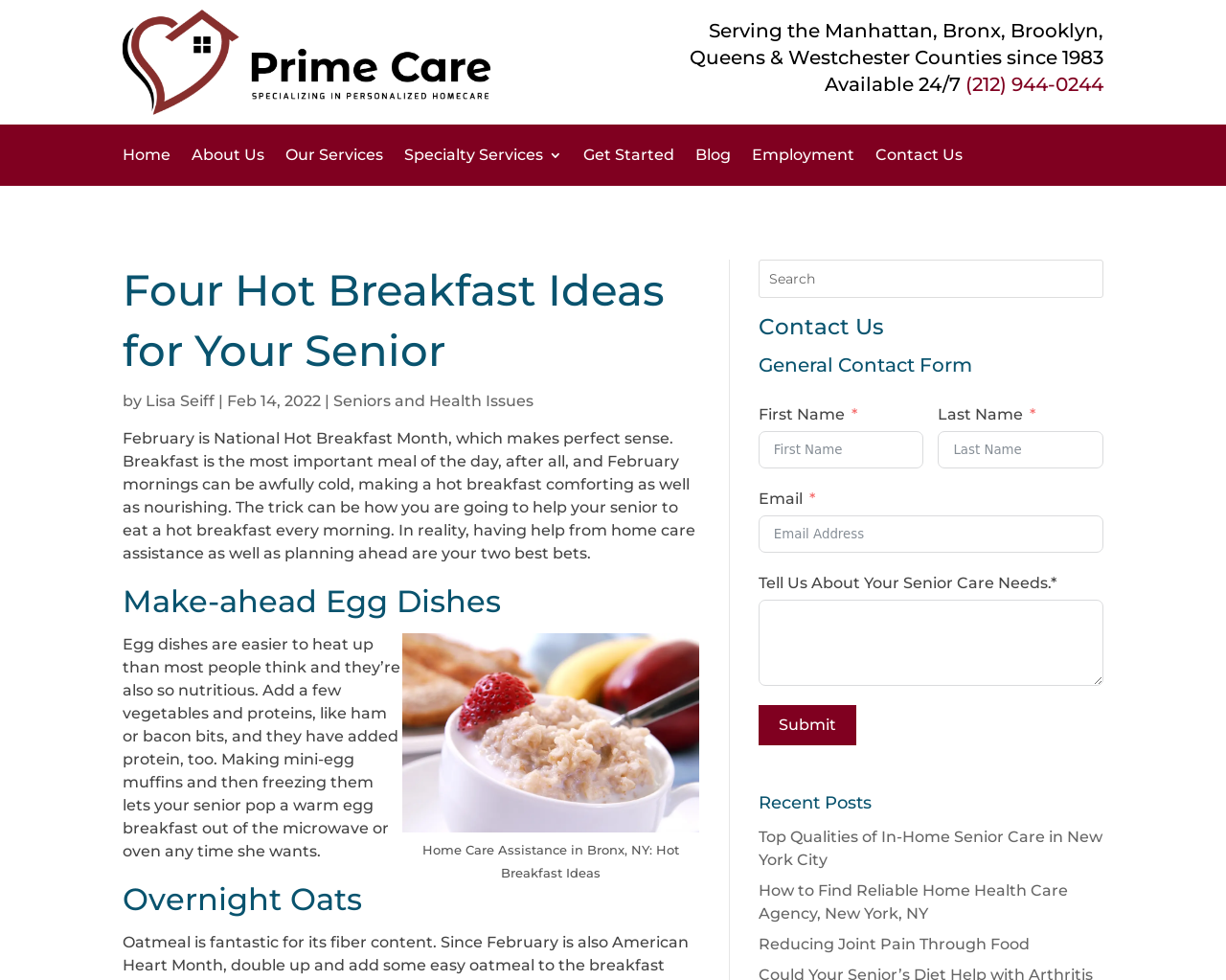What is the main heading displayed on the webpage? Please provide the text.

Four Hot Breakfast Ideas for Your Senior